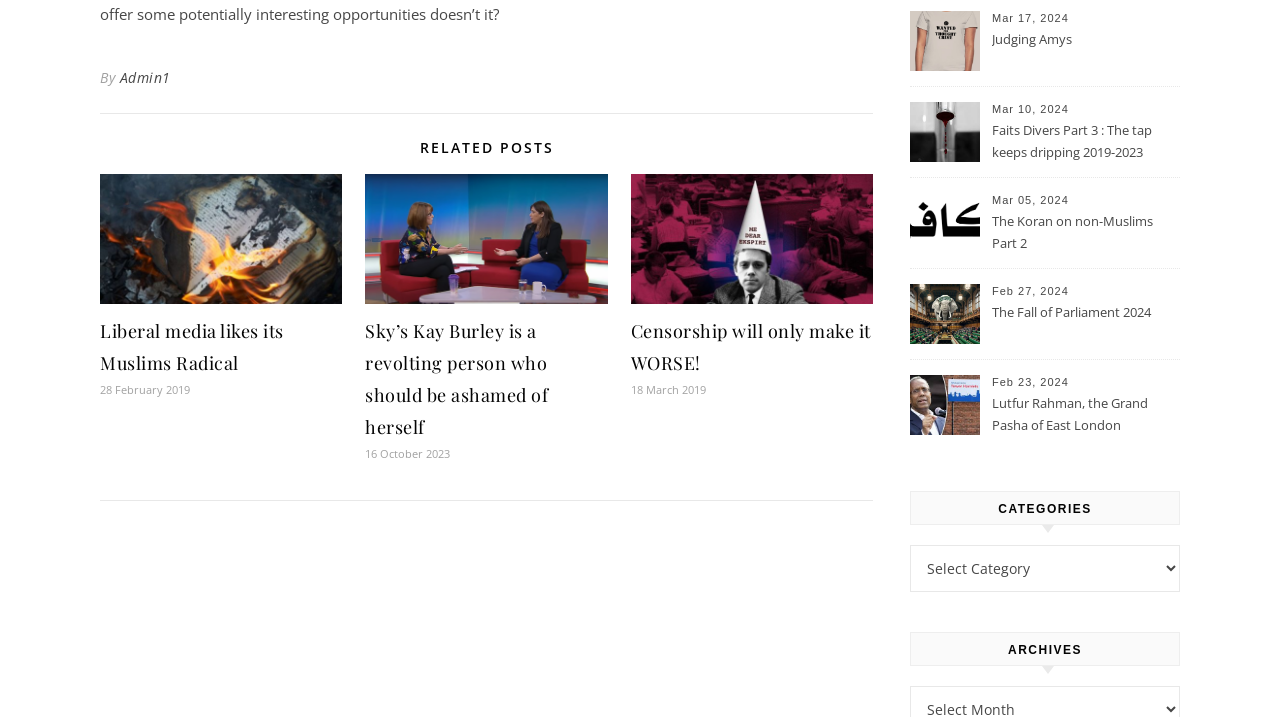Please mark the clickable region by giving the bounding box coordinates needed to complete this instruction: "Read the 'Liberal media likes its Muslims Radical' article".

[0.078, 0.435, 0.267, 0.525]